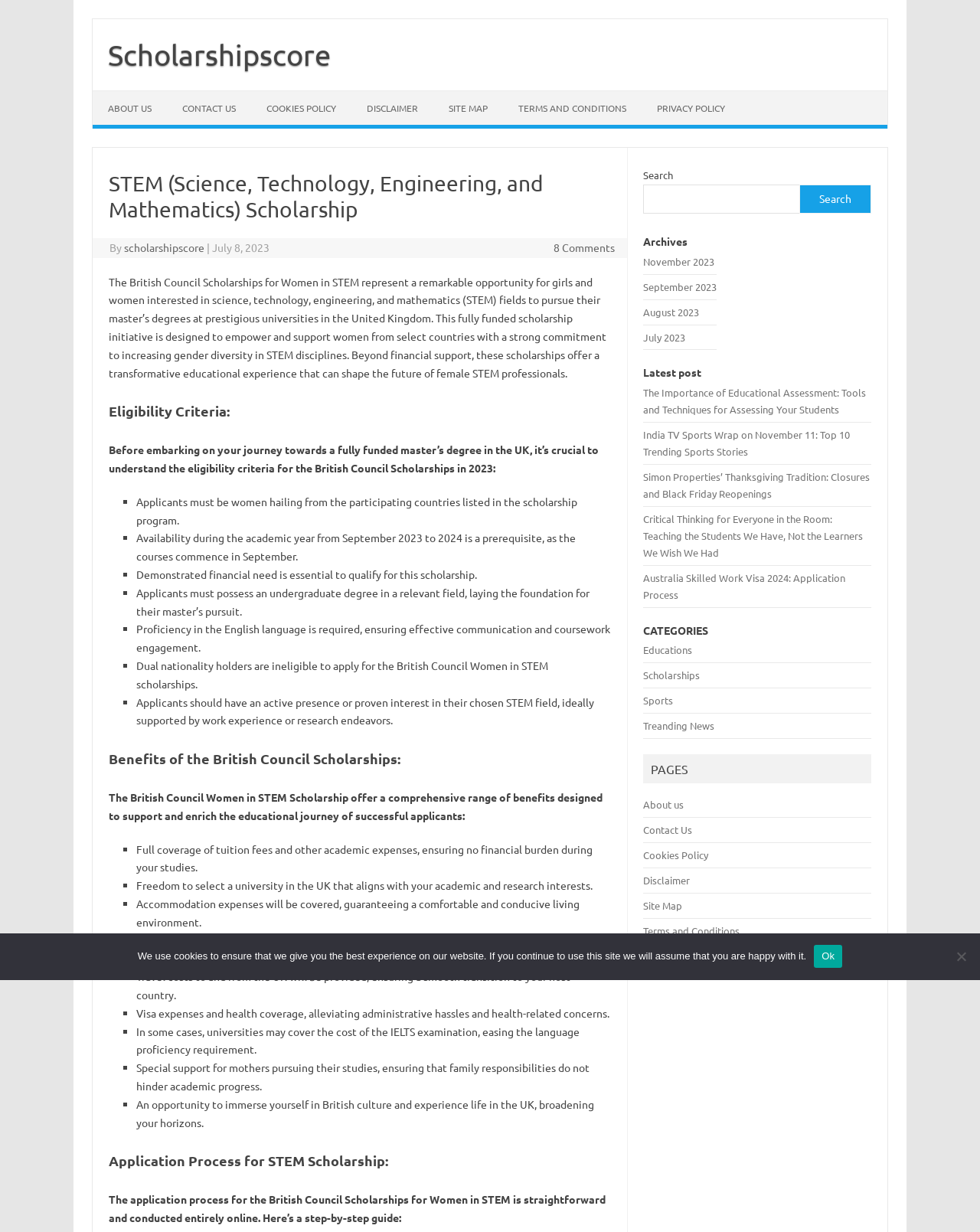Identify the bounding box coordinates of the clickable region required to complete the instruction: "Click on EXP 4 ALL". The coordinates should be given as four float numbers within the range of 0 and 1, i.e., [left, top, right, bottom].

None